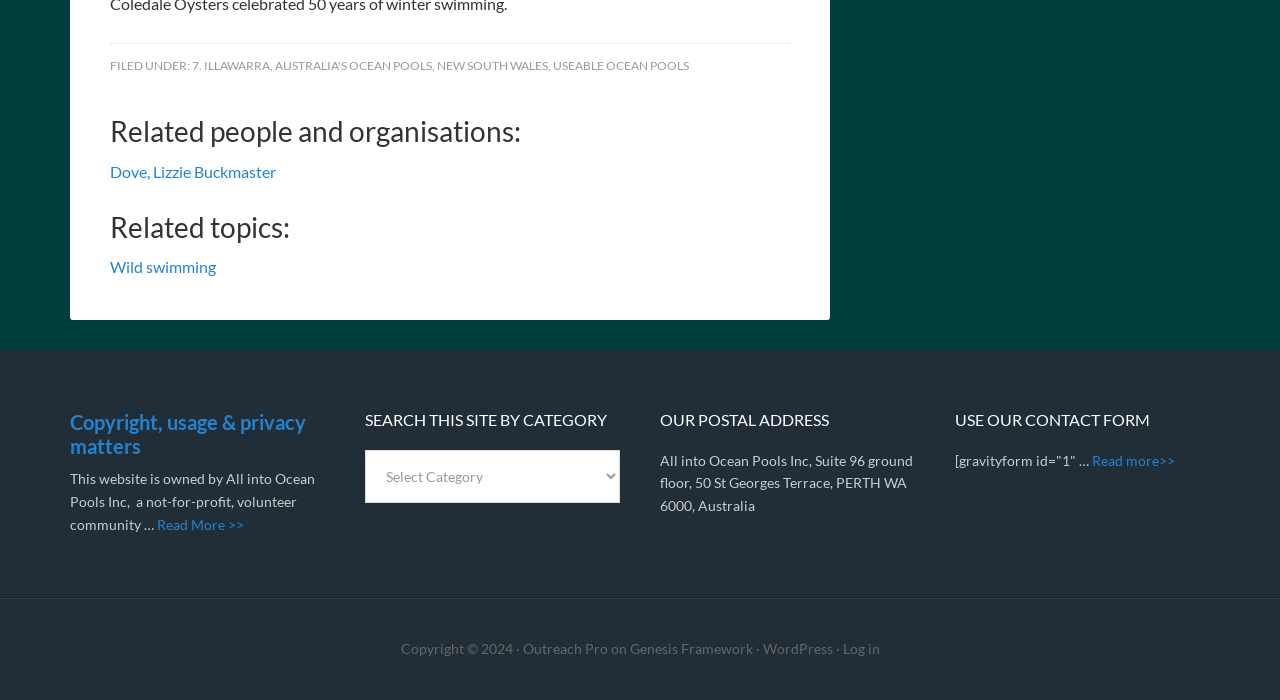Respond with a single word or phrase to the following question: What is the function of the combobox 'Search this site by category'?

To search the site by category